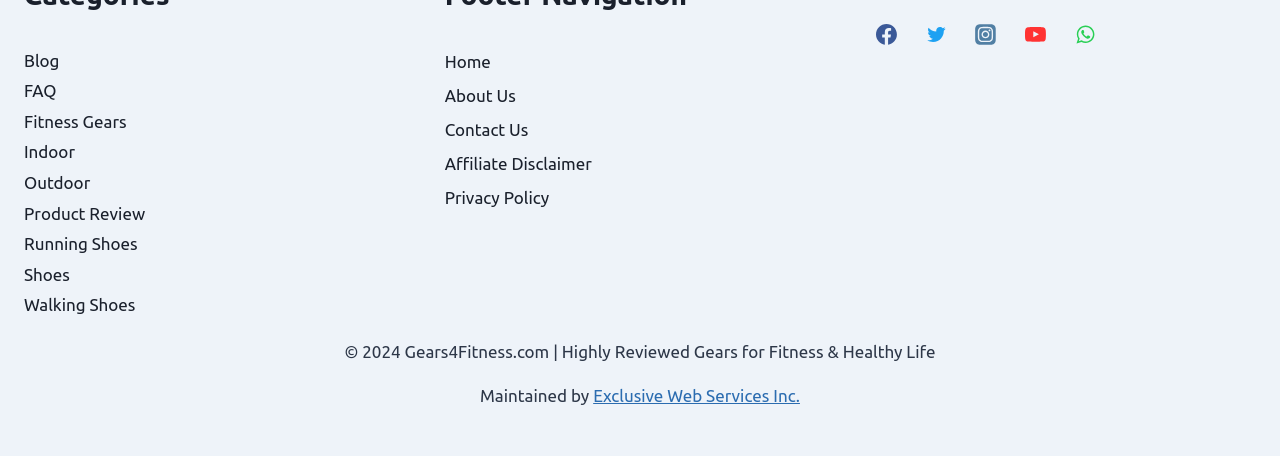Given the webpage screenshot and the description, determine the bounding box coordinates (top-left x, top-left y, bottom-right x, bottom-right y) that define the location of the UI element matching this description: Product Review

[0.019, 0.446, 0.113, 0.488]